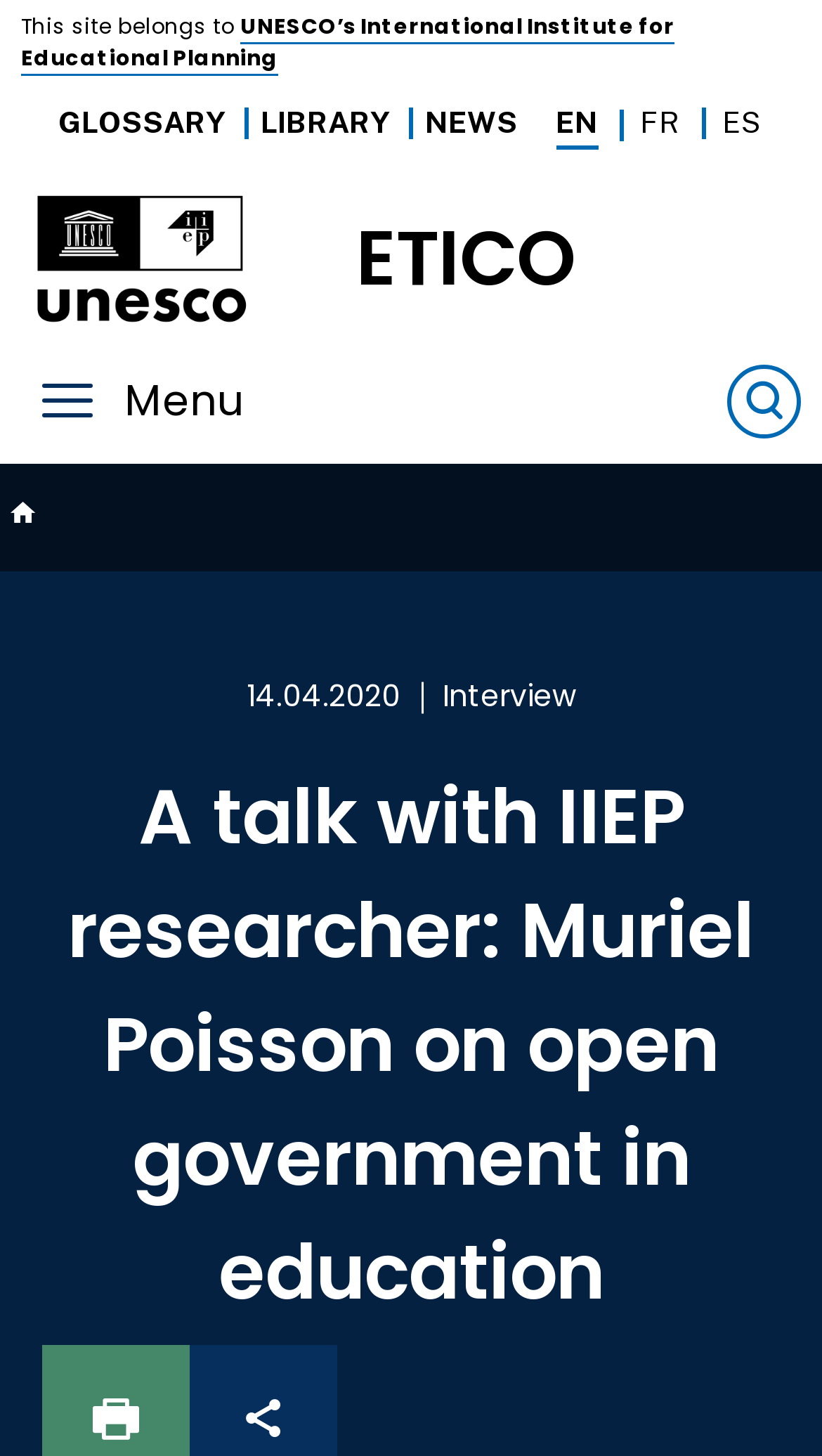Give a concise answer of one word or phrase to the question: 
What is the name of the researcher being interviewed?

Muriel Poisson